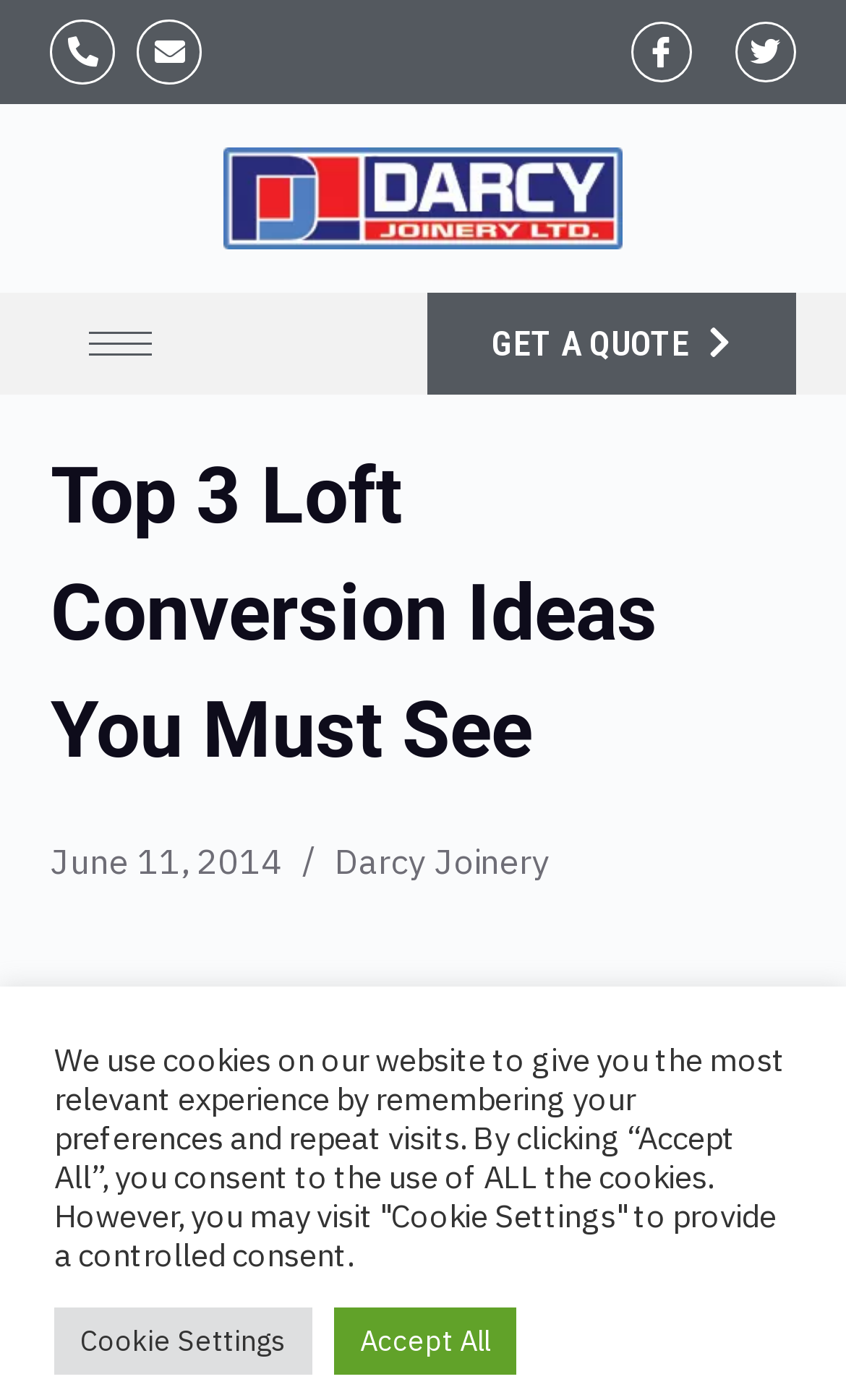Find the bounding box of the web element that fits this description: "Get a Quote".

[0.504, 0.209, 0.94, 0.282]